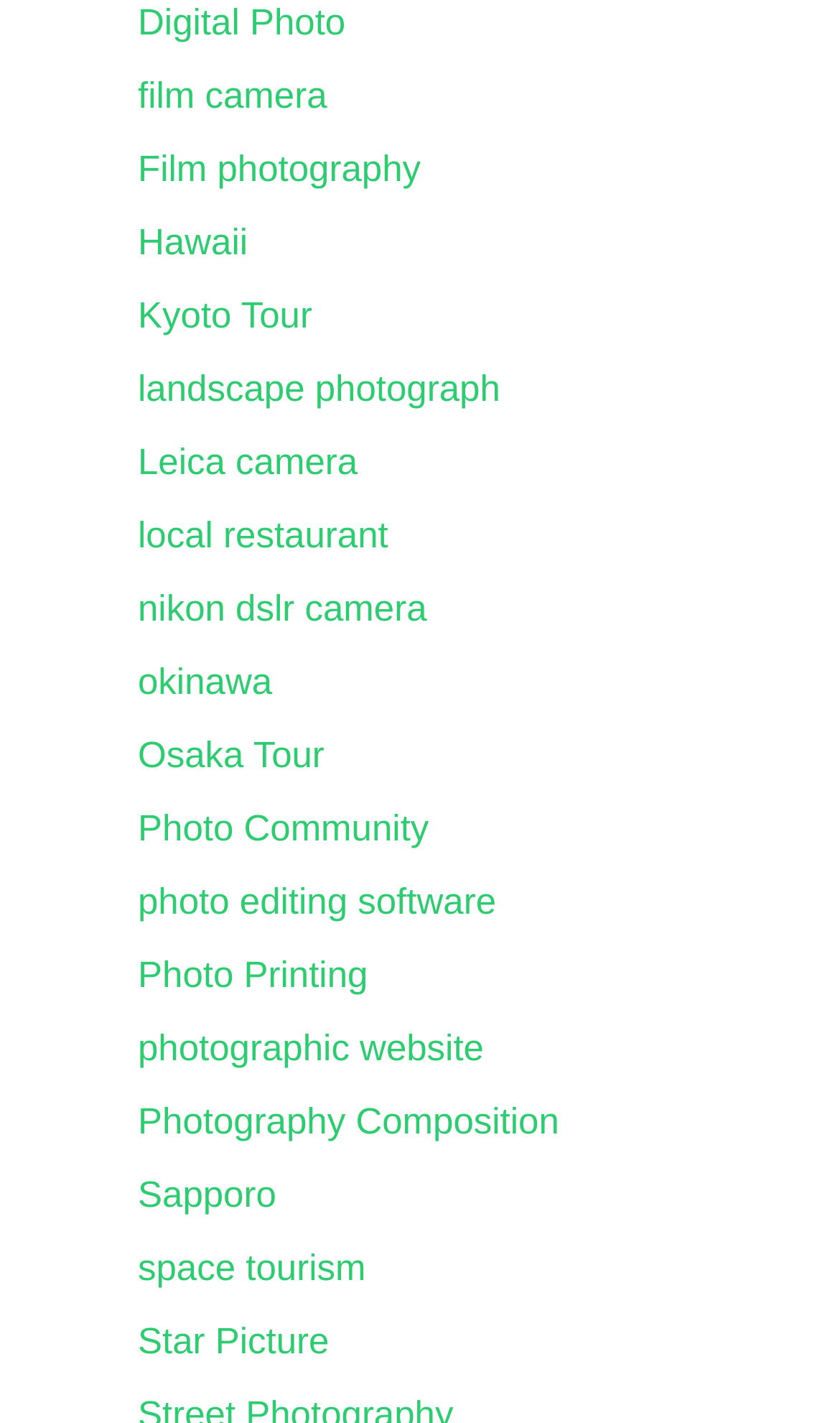Can you find the bounding box coordinates of the area I should click to execute the following instruction: "explore Photo Community"?

[0.164, 0.568, 0.511, 0.597]